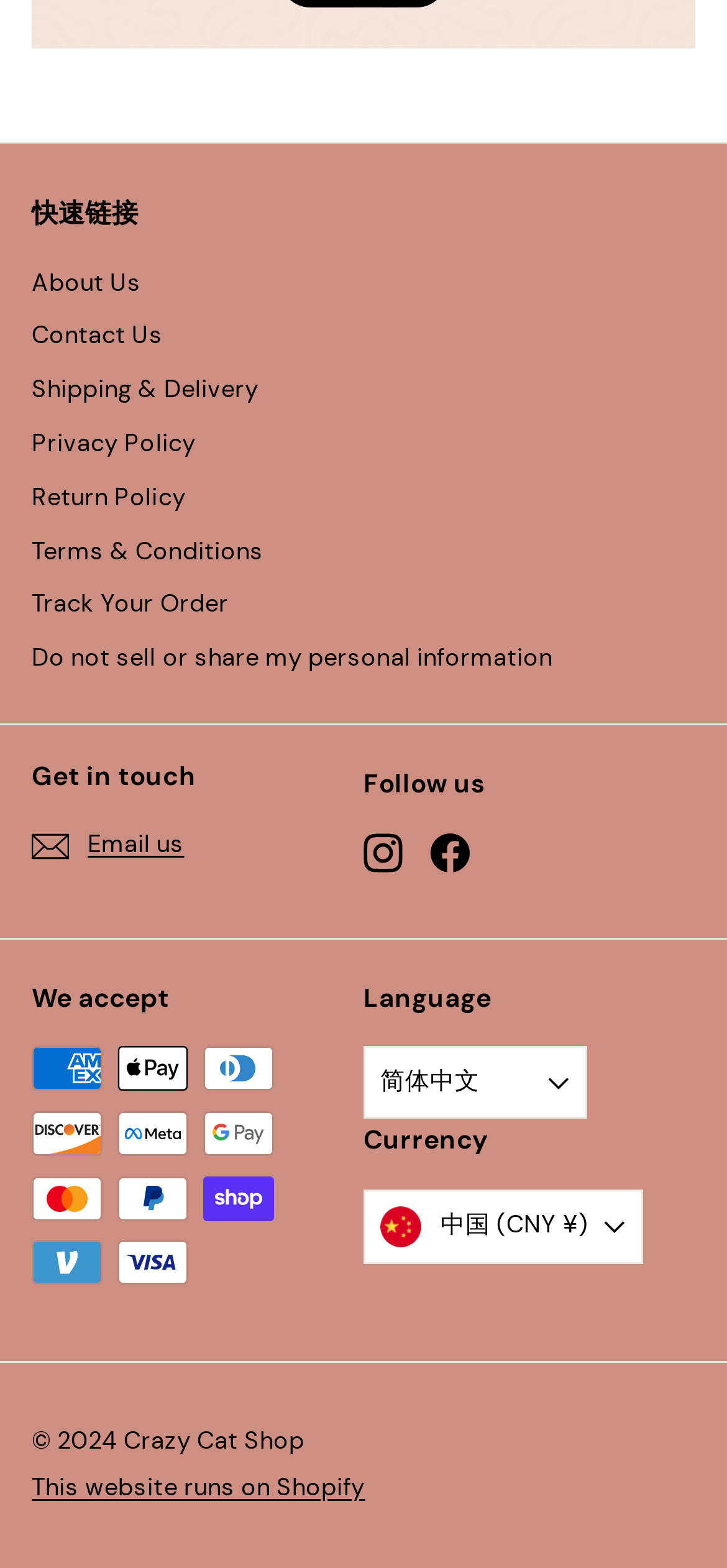Using the description: "This website runs on Shopify", identify the bounding box of the corresponding UI element in the screenshot.

[0.044, 0.935, 0.553, 0.964]